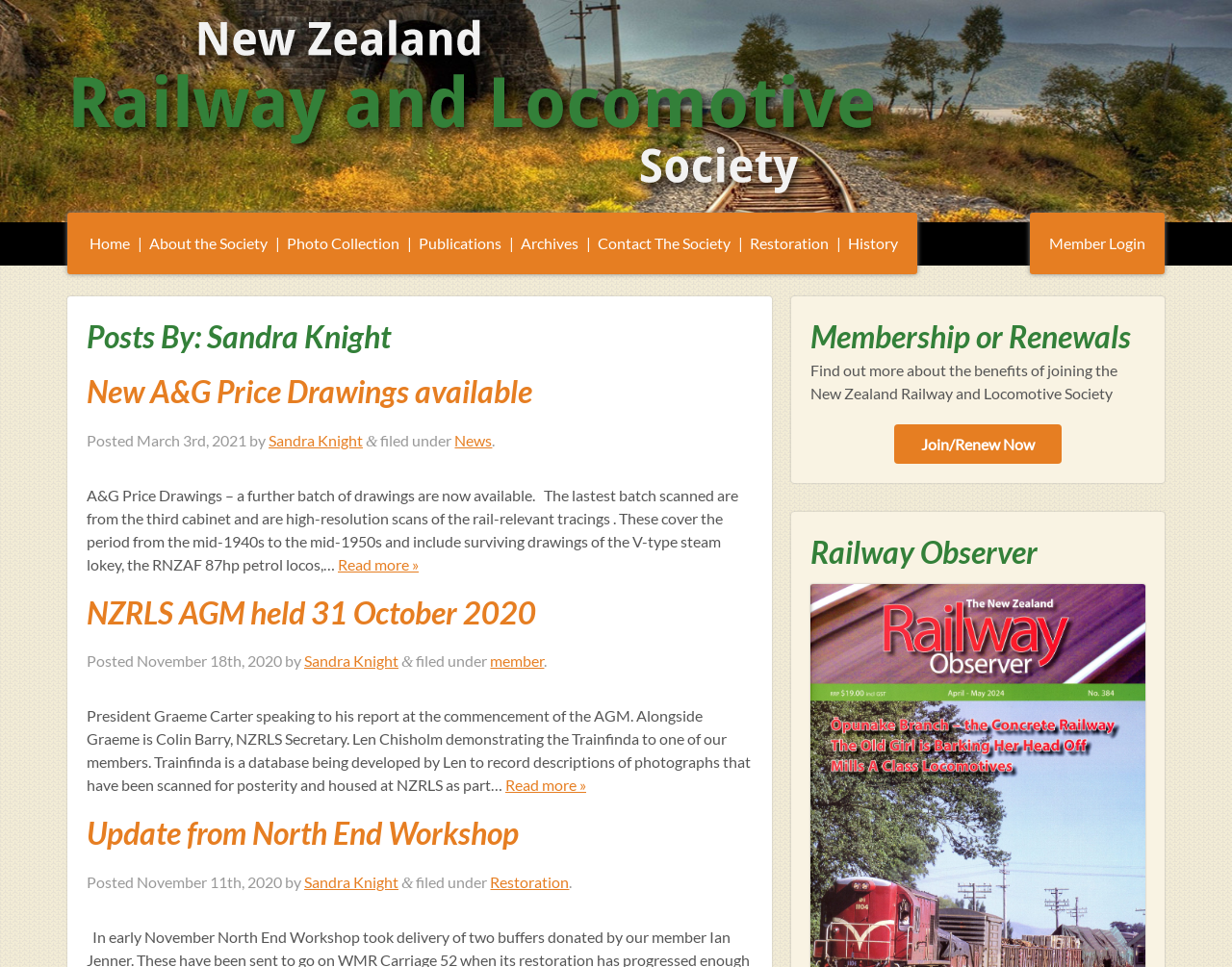Give a one-word or short-phrase answer to the following question: 
What is the topic of the 'Railway Observer' section?

Railway Observer